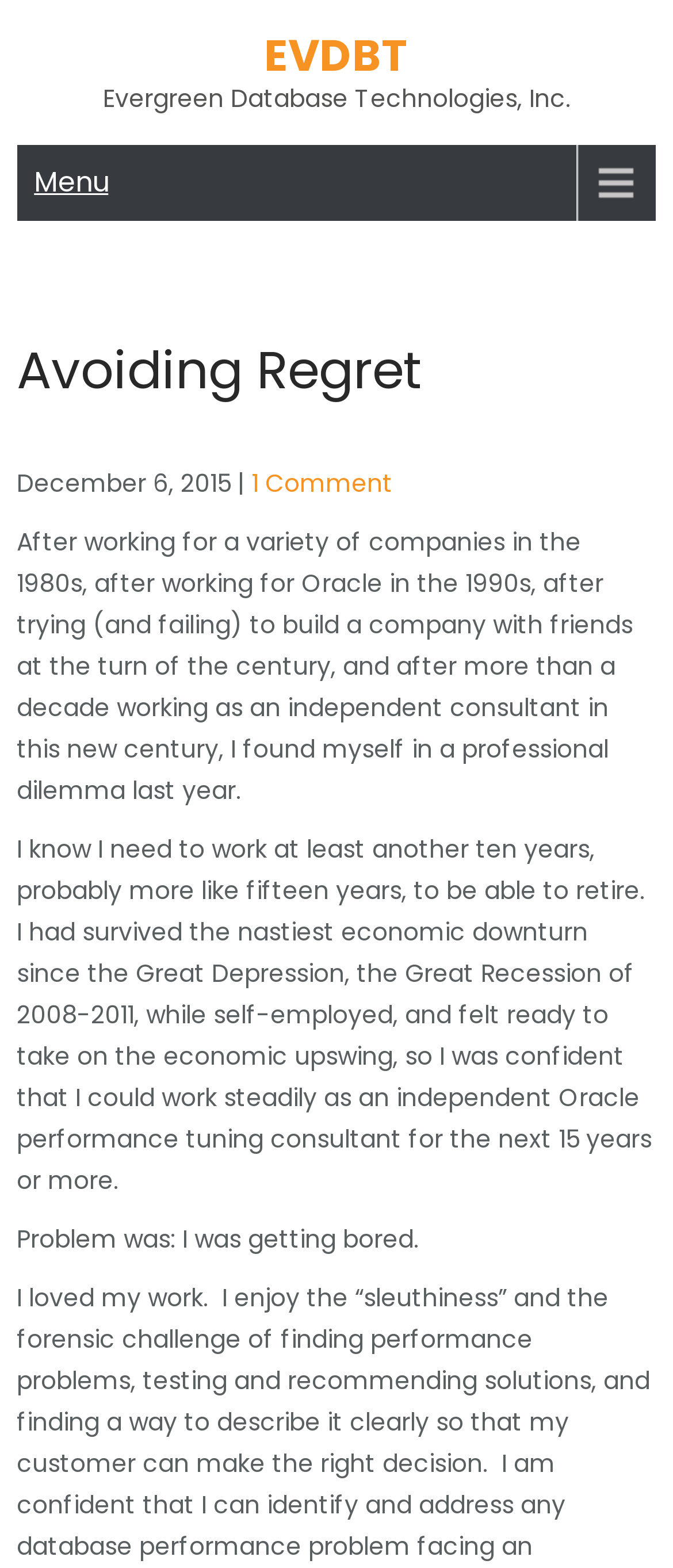Find the bounding box coordinates for the UI element whose description is: "Menu". The coordinates should be four float numbers between 0 and 1, in the format [left, top, right, bottom].

[0.025, 0.092, 0.975, 0.141]